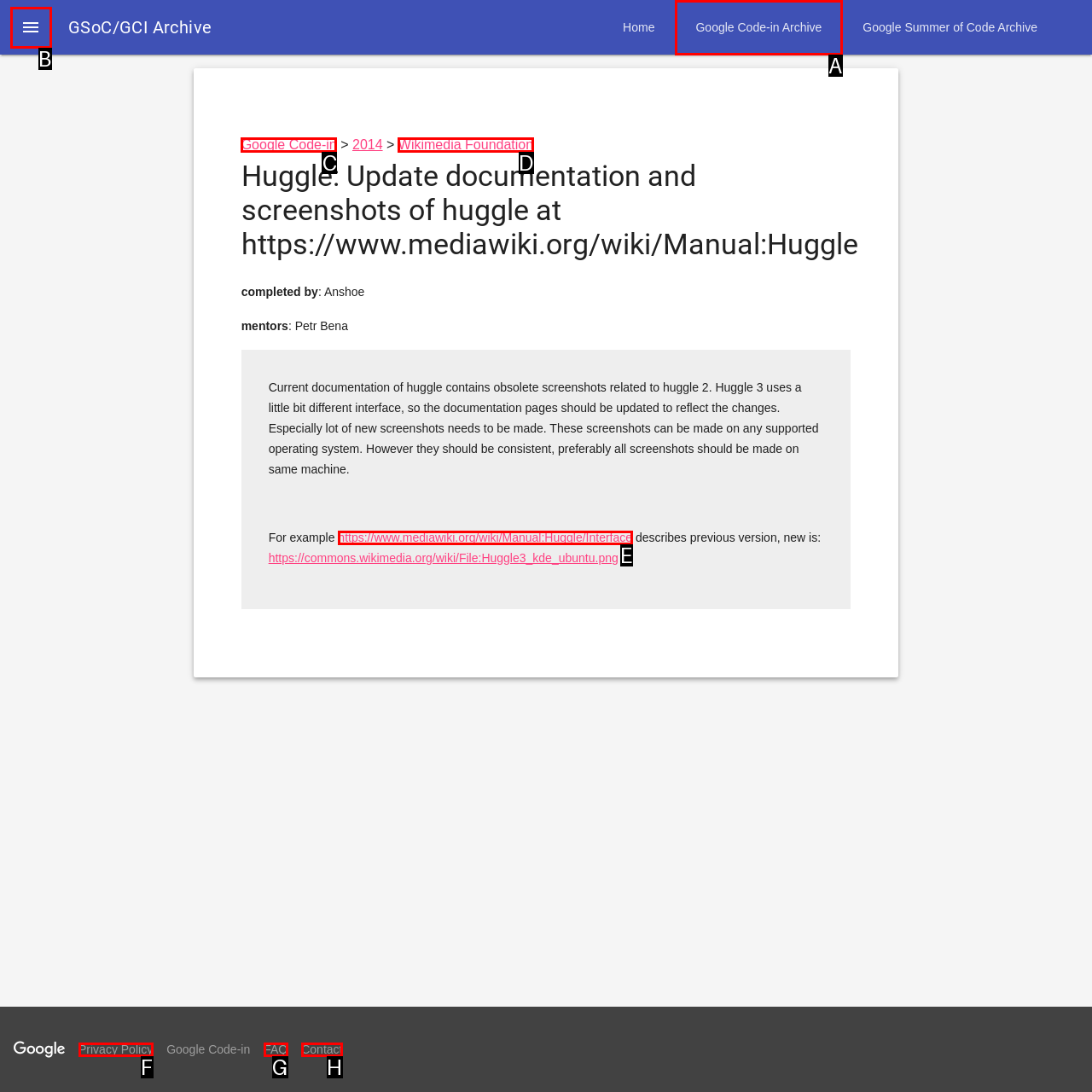Determine which option matches the element description: Privacy Policy
Answer using the letter of the correct option.

F